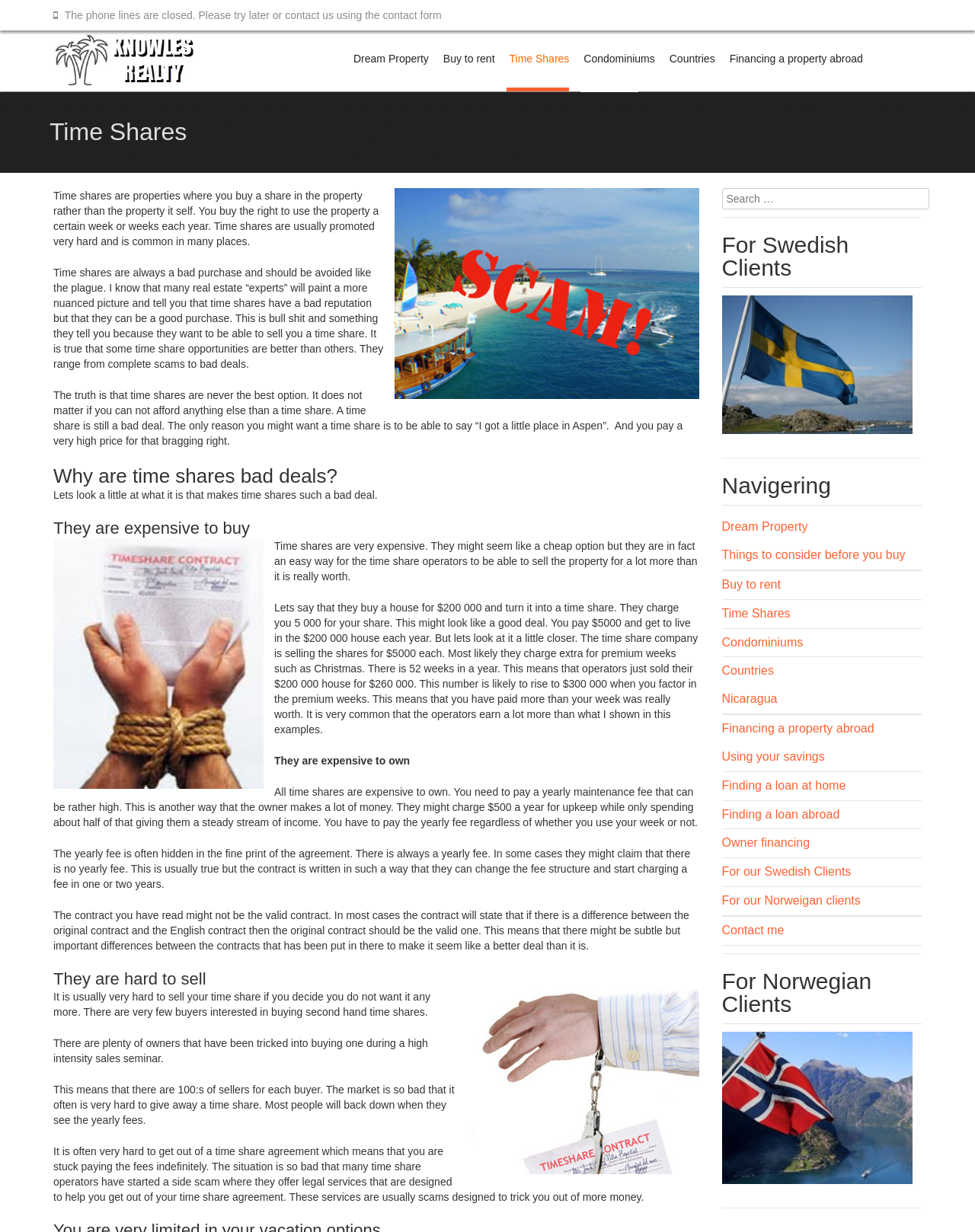Provide a one-word or brief phrase answer to the question:
What is the problem with the contract?

Hidden fees